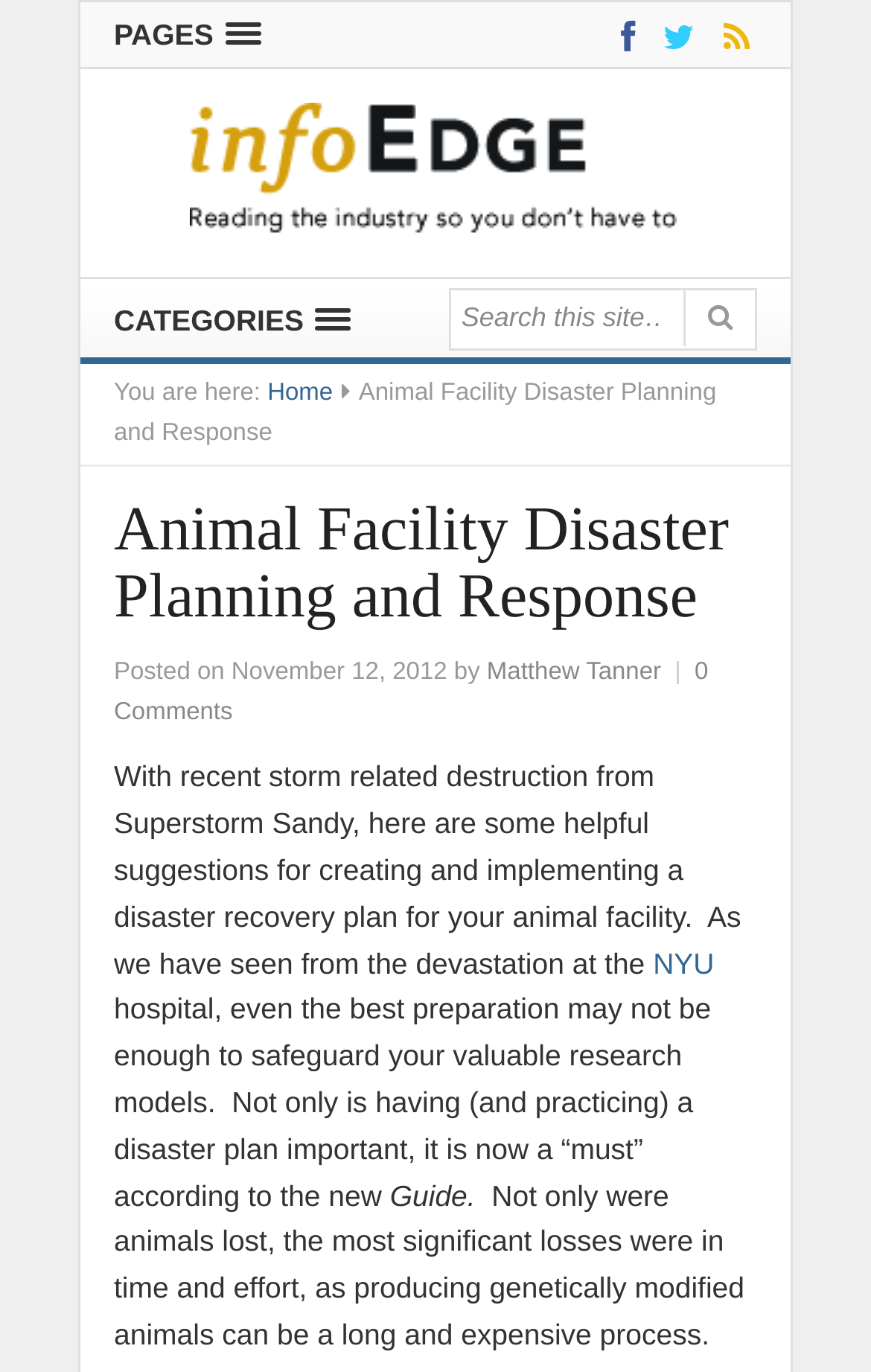Find and generate the main title of the webpage.

Animal Facility Disaster Planning and Response